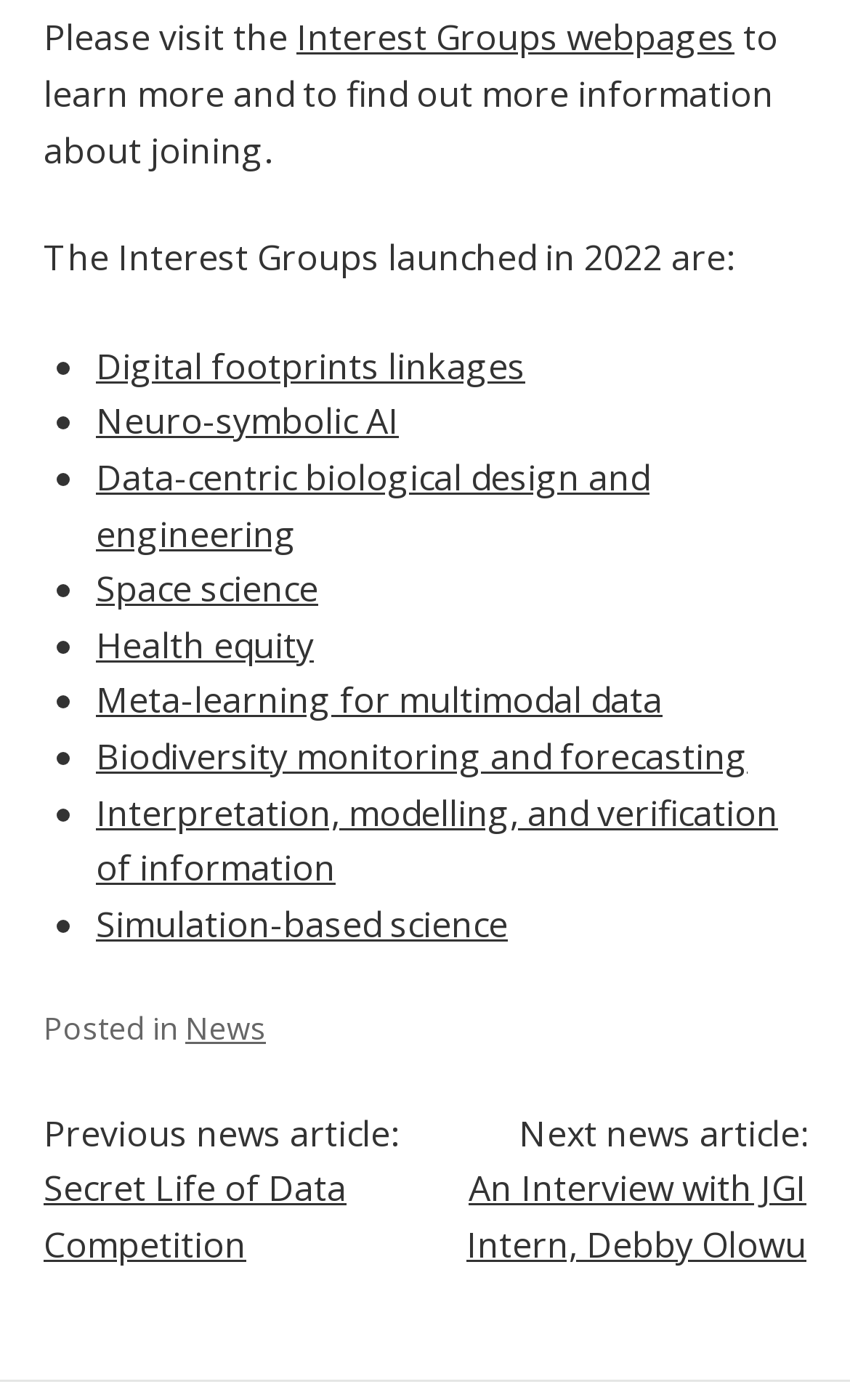Find the bounding box coordinates of the element's region that should be clicked in order to follow the given instruction: "explore Neuro-symbolic AI". The coordinates should consist of four float numbers between 0 and 1, i.e., [left, top, right, bottom].

[0.113, 0.284, 0.469, 0.318]